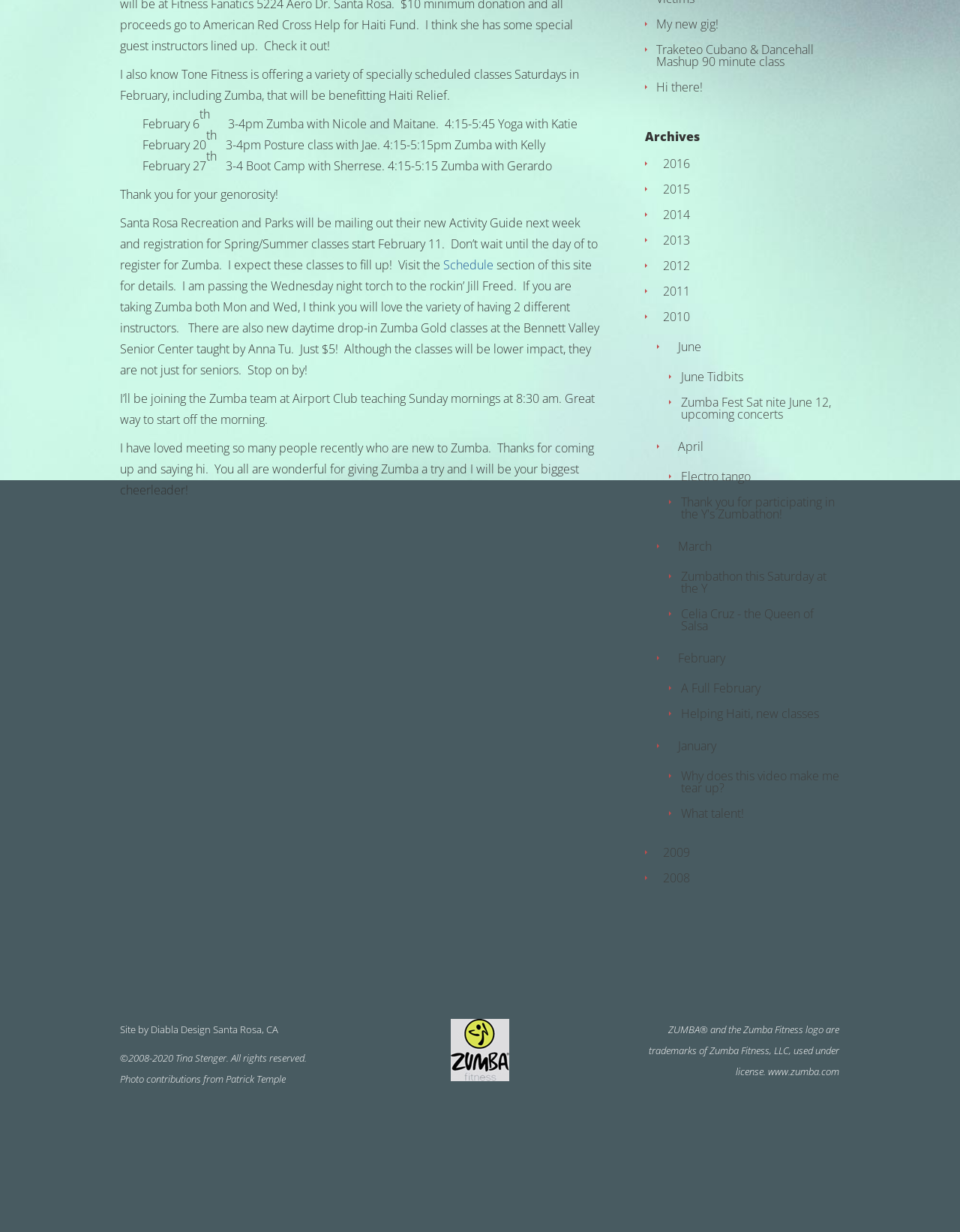Given the description of the UI element: "Electro tango", predict the bounding box coordinates in the form of [left, top, right, bottom], with each value being a float between 0 and 1.

[0.709, 0.38, 0.782, 0.393]